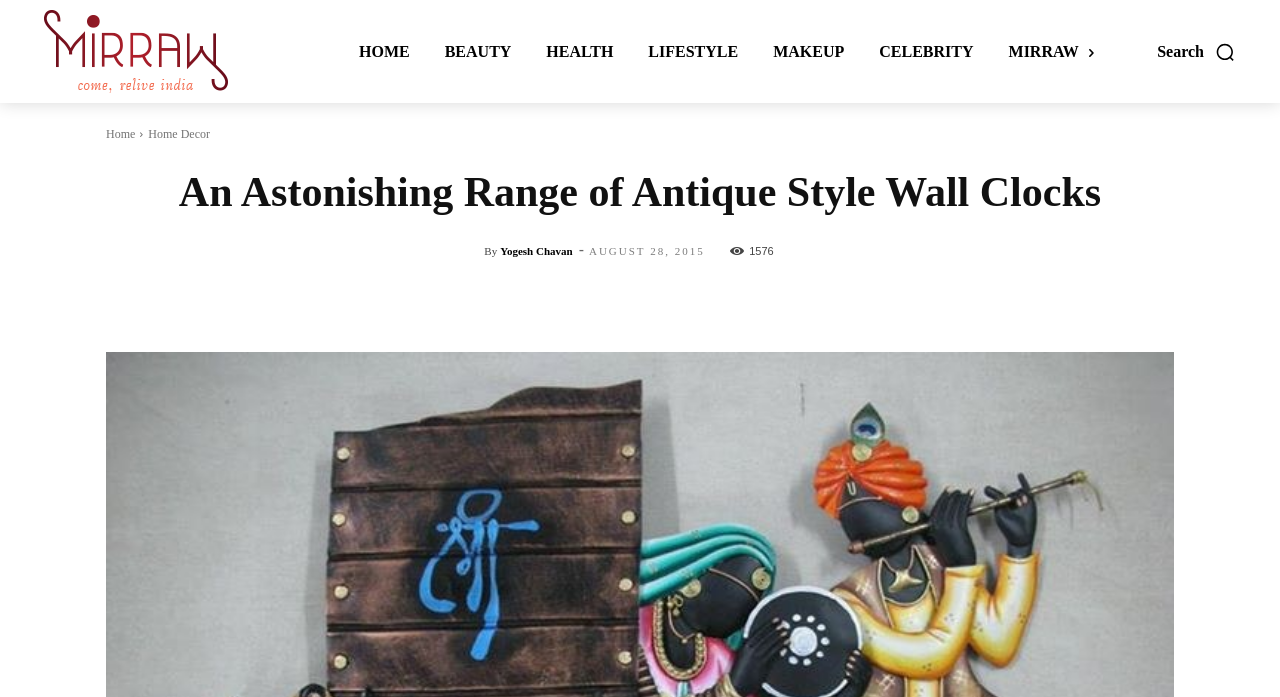How many views does the article have?
Your answer should be a single word or phrase derived from the screenshot.

1576